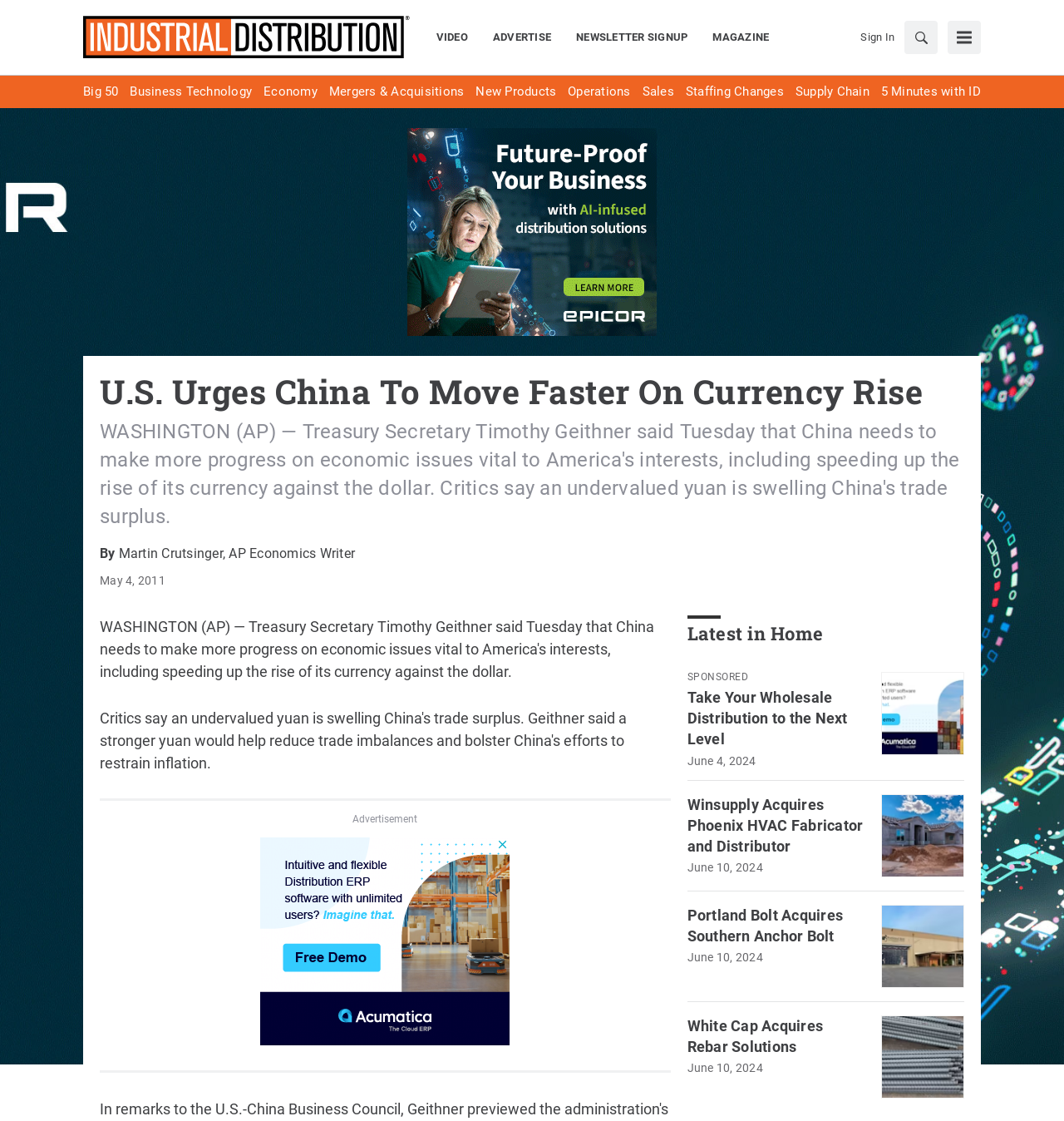Respond with a single word or phrase for the following question: 
What is the date of the article 'Winsupply Acquires Phoenix HVAC Fabricator and Distributor'?

June 10, 2024